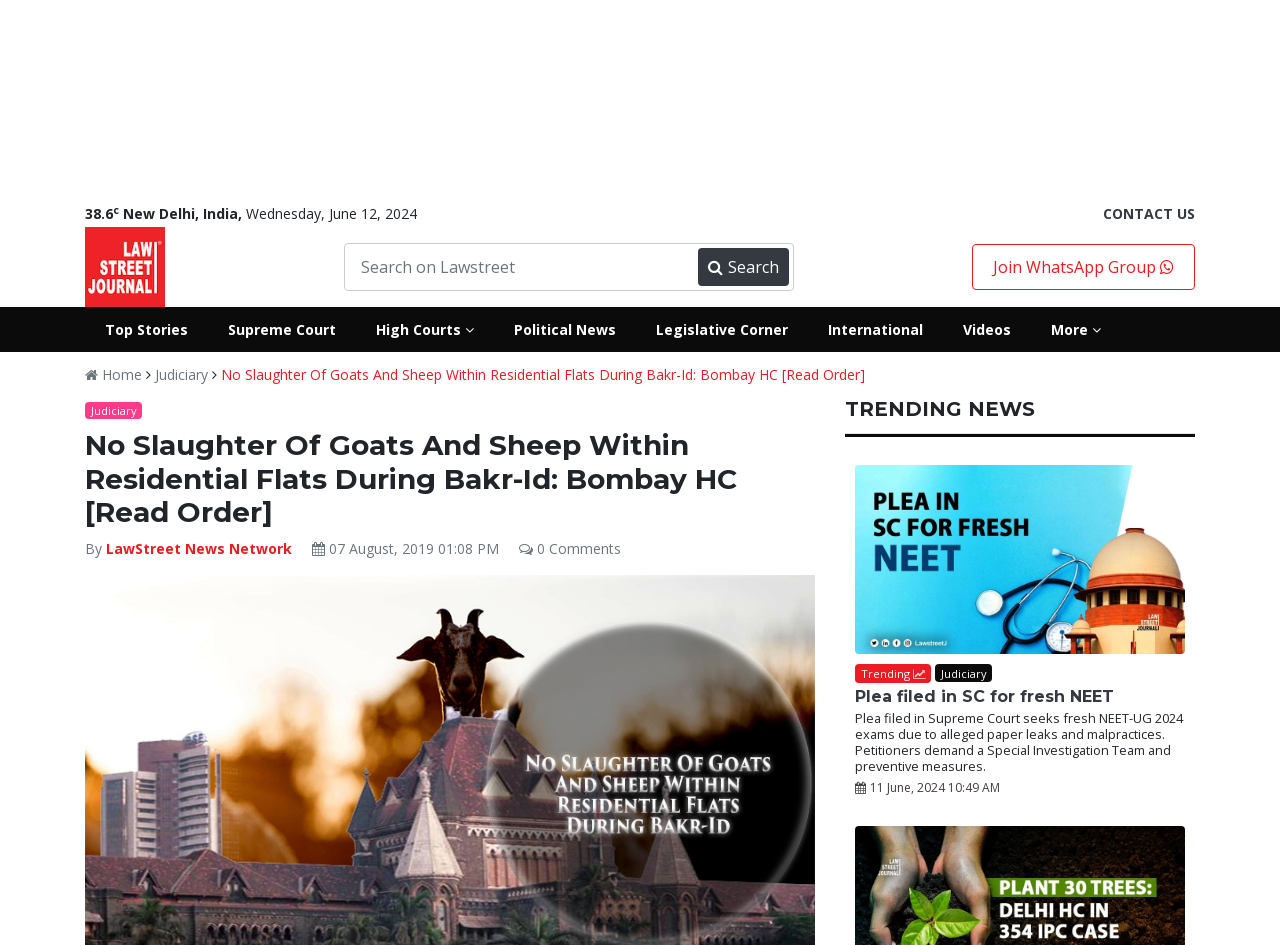Identify the bounding box coordinates of the region that needs to be clicked to carry out this instruction: "Contact us". Provide these coordinates as four float numbers ranging from 0 to 1, i.e., [left, top, right, bottom].

[0.862, 0.216, 0.934, 0.236]